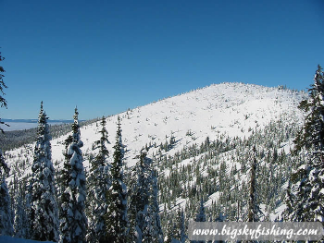What type of trees surround the peak?
Look at the image and construct a detailed response to the question.

The caption describes the surrounding trees as dense coniferous trees, thick with snow, which enhances the serene and untouched beauty of the natural environment.